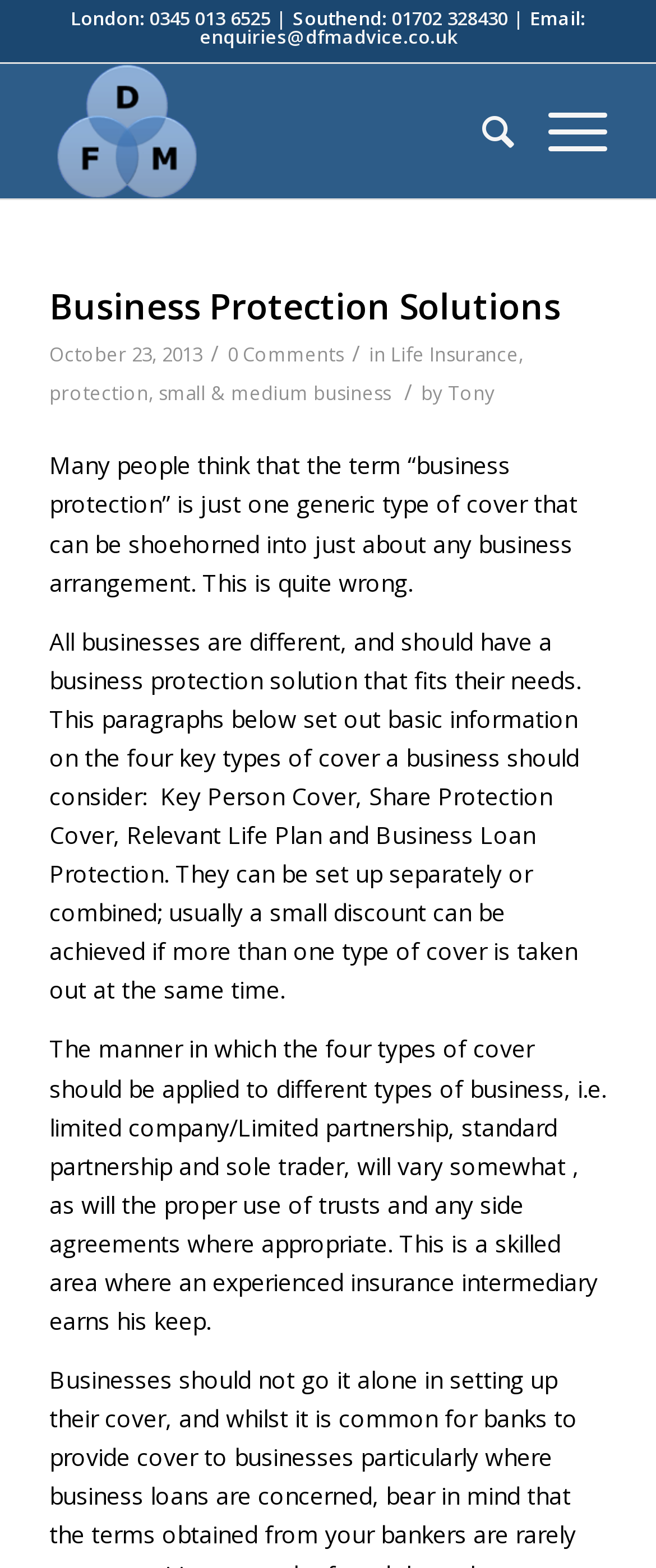Determine the bounding box coordinates of the clickable region to execute the instruction: "Click on the 'Devine Financial Management Ltd' link". The coordinates should be four float numbers between 0 and 1, denoted as [left, top, right, bottom].

[0.075, 0.041, 0.755, 0.127]